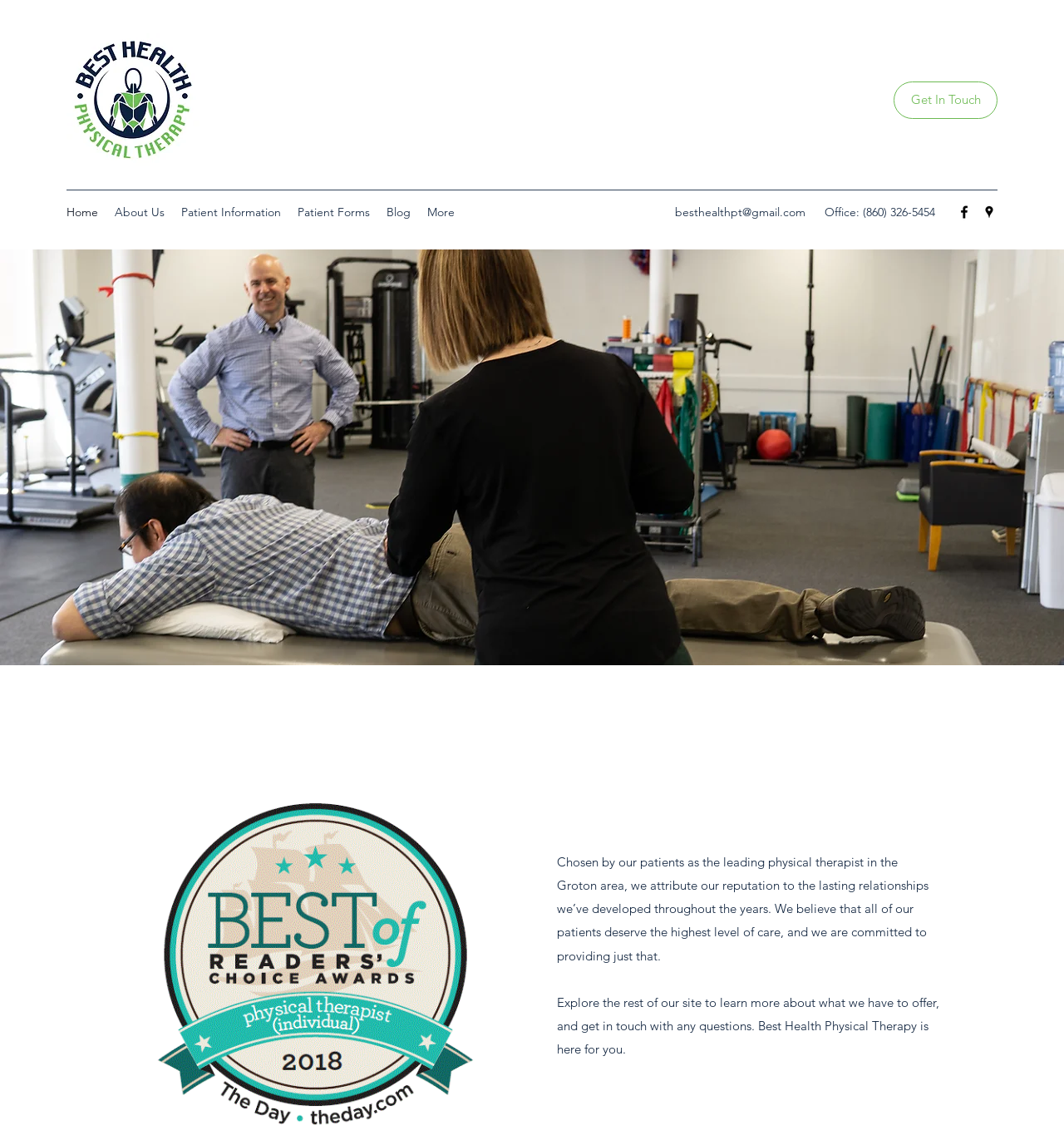Could you provide the bounding box coordinates for the portion of the screen to click to complete this instruction: "Get in touch with us"?

[0.84, 0.071, 0.938, 0.104]